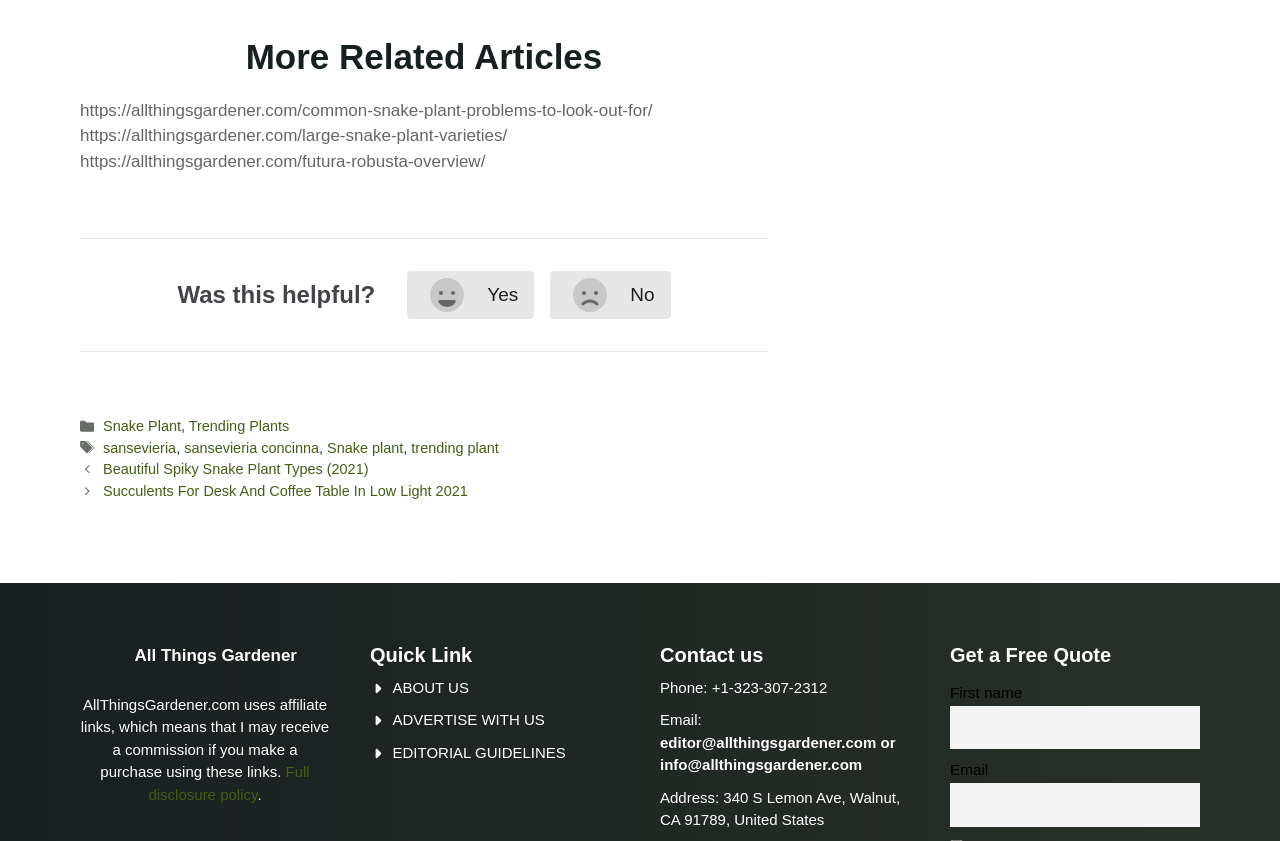Please identify the bounding box coordinates of the area I need to click to accomplish the following instruction: "Click on the 'Full disclosure policy' link".

[0.116, 0.908, 0.242, 0.955]